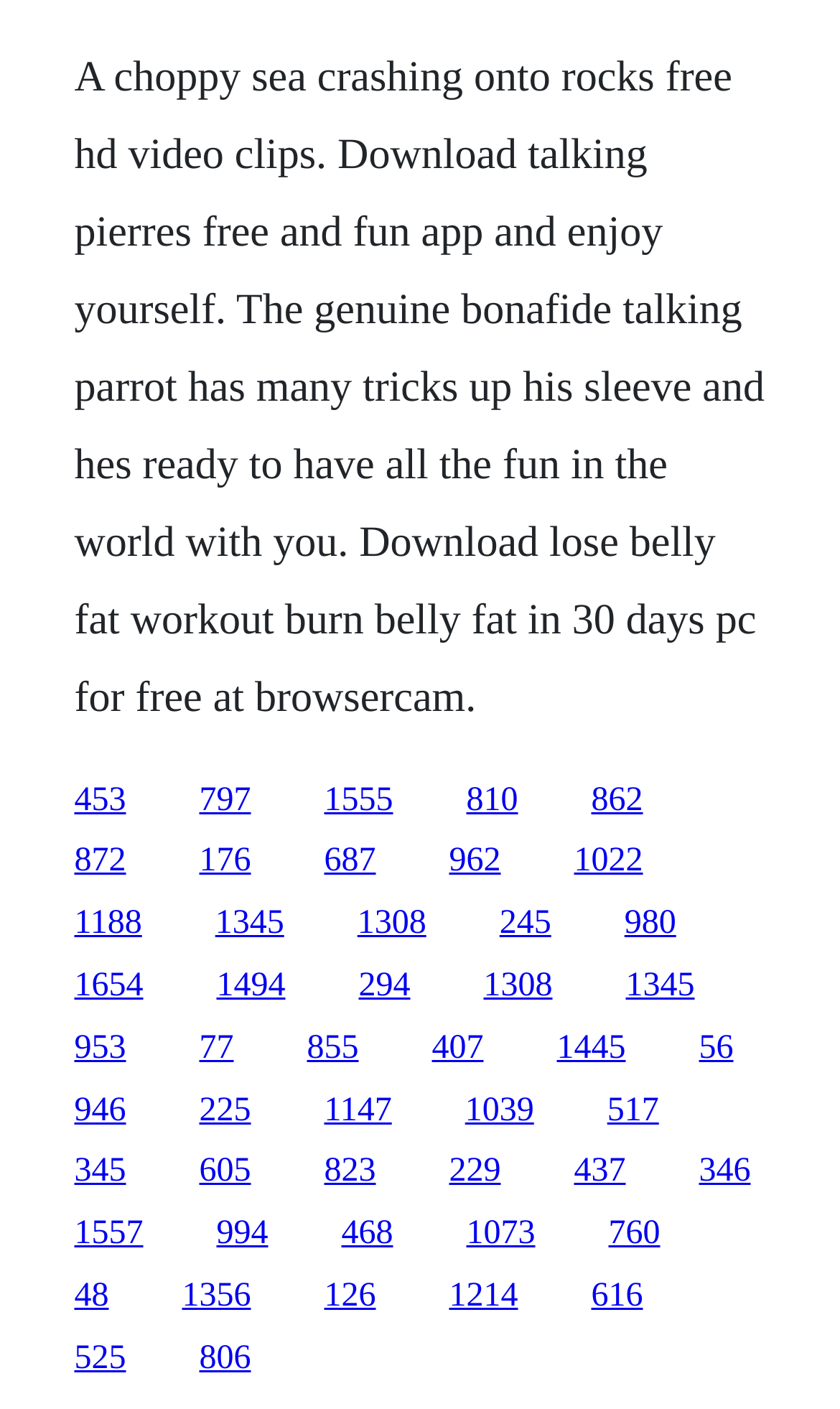Locate the bounding box coordinates of the clickable area needed to fulfill the instruction: "Download talking pierres free and fun app".

[0.088, 0.554, 0.15, 0.58]